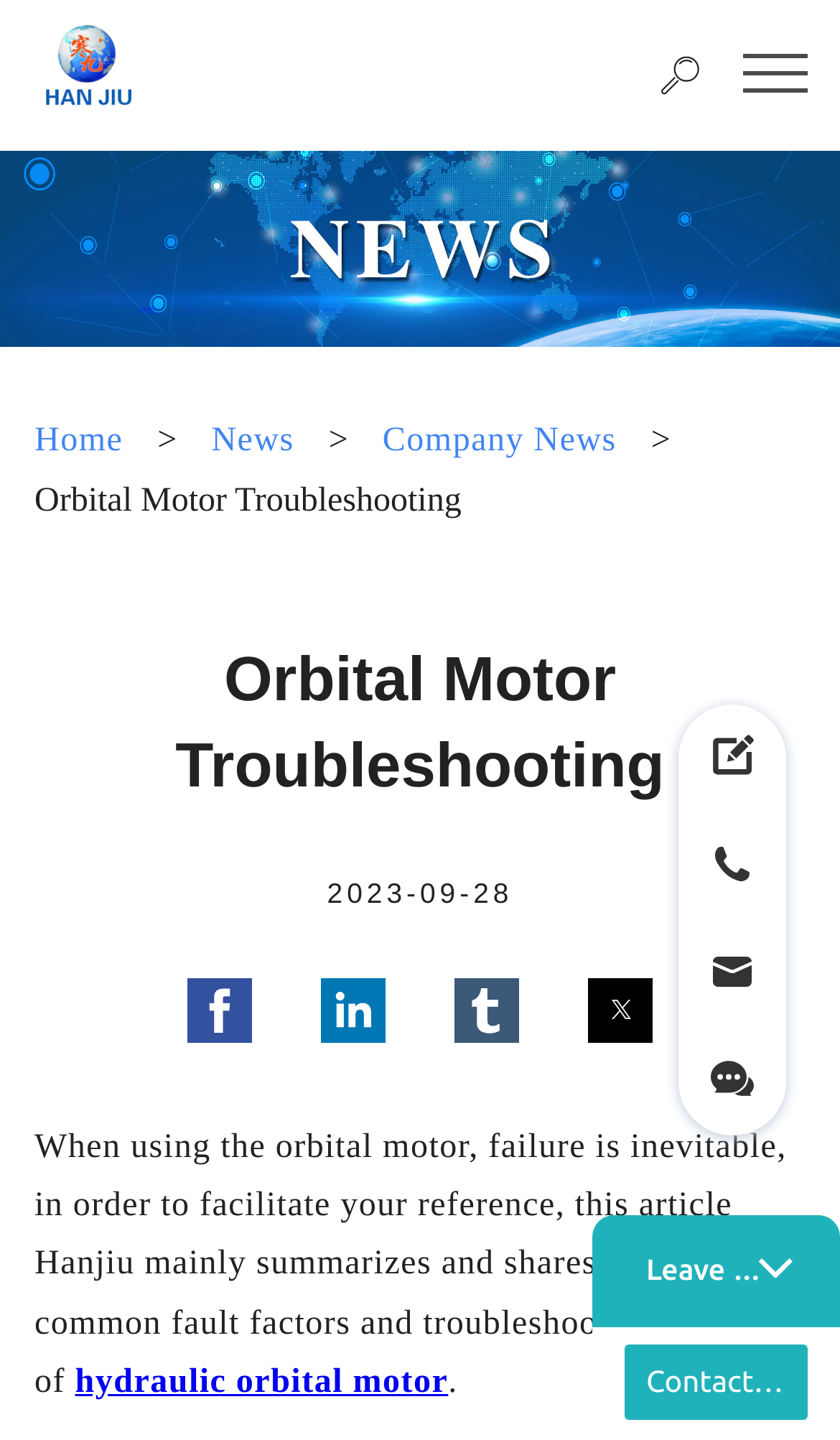Provide a thorough description of this webpage.

The webpage is about Orbital Motor Troubleshooting, provided by Shijiazhuang Hanjiu Technology Co.,Ltd. At the top left corner, there is a logo of the company, accompanied by a link. On the top right side, there is a button and a link, possibly for navigation or search purposes.

Below the top section, there is a horizontal menu with links to "Home", "News", and "Company News". To the right of the menu, there is a greater-than symbol (>).

The main content of the webpage is headed by "Orbital Motor Troubleshooting", followed by a date "2023-09-28". The article discusses common fault factors and troubleshooting methods of orbital motors, with a brief introduction and a link to "hydraulic orbital motor" in the middle.

On the right side of the main content, there are four buttons to share the article on social media platforms, including Facebook, LinkedIn, Tumblr, and Twitter.

At the bottom of the webpage, there is a chat window or iframe, allowing users to interact with the company. On the right side of the chat window, there are four links, each accompanied by an image, possibly representing different products or services offered by the company.